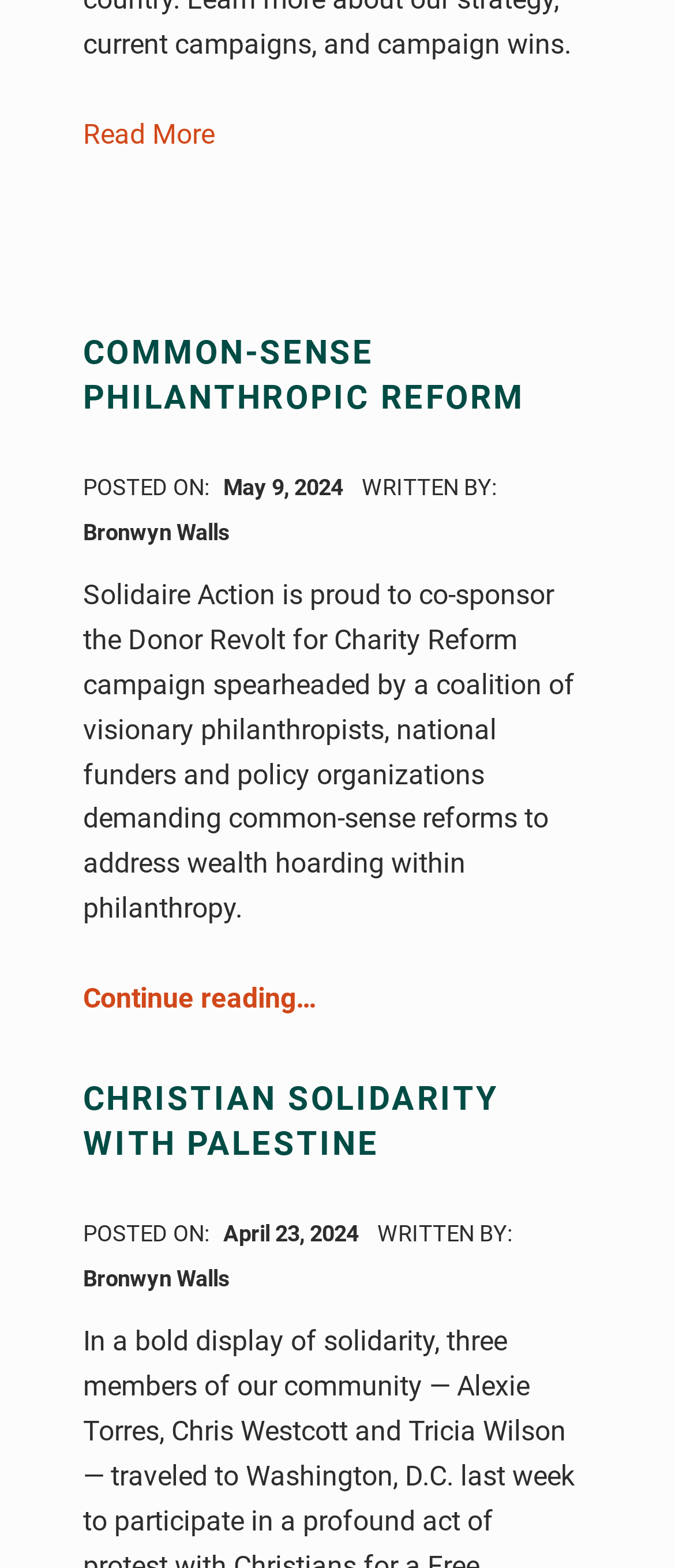Respond with a single word or phrase to the following question:
What is the title of the second article?

CHRISTIAN SOLIDARITY WITH PALESTINE